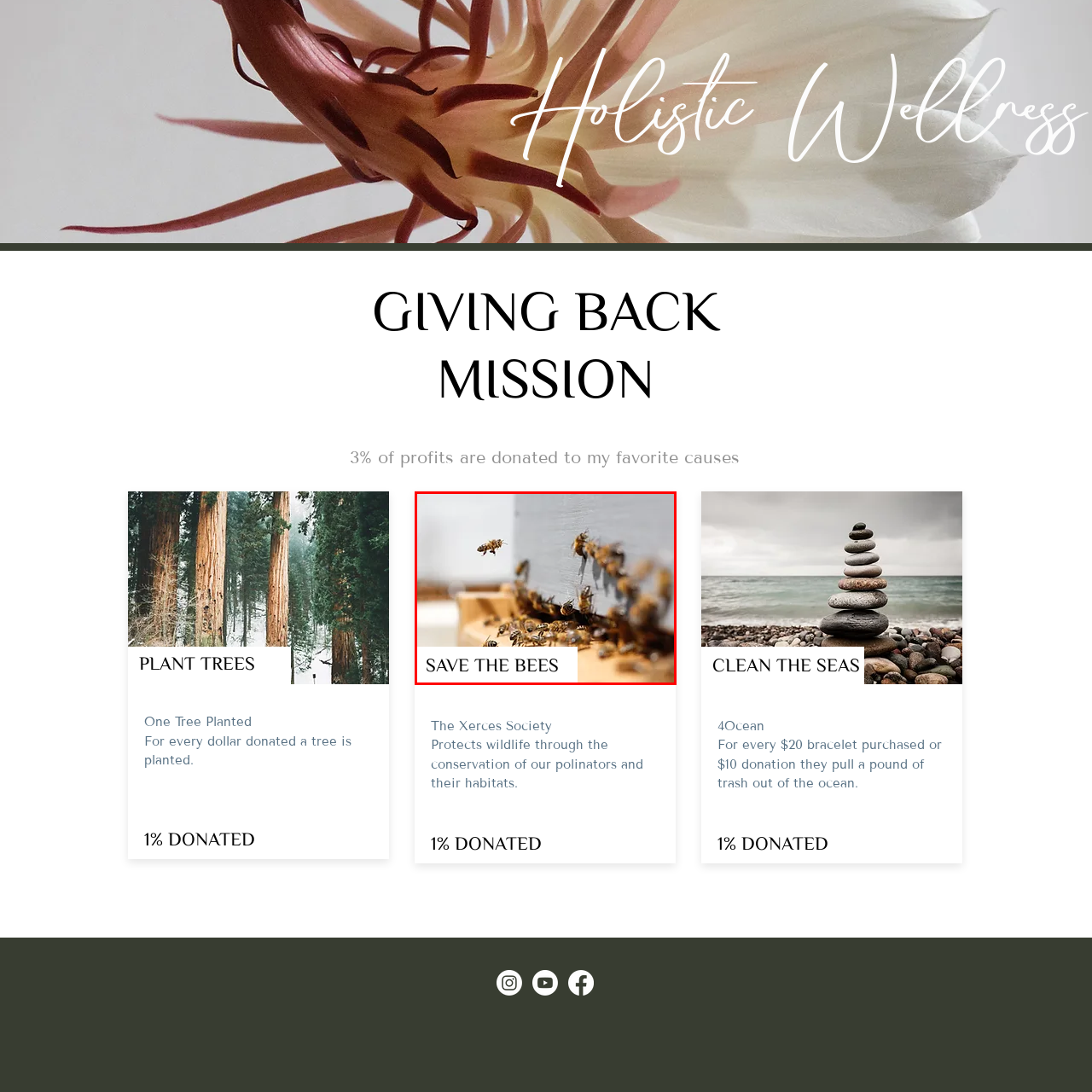Pay close attention to the image within the red perimeter and provide a detailed answer to the question that follows, using the image as your primary source: 
What is the purpose of the campaign?

The campaign supports The Xerces Society, an organization dedicated to conserving wildlife, particularly pollinators and their habitats, with a commitment of 1% of profits donated to their cause, which implies that the purpose of the campaign is to protect bees.